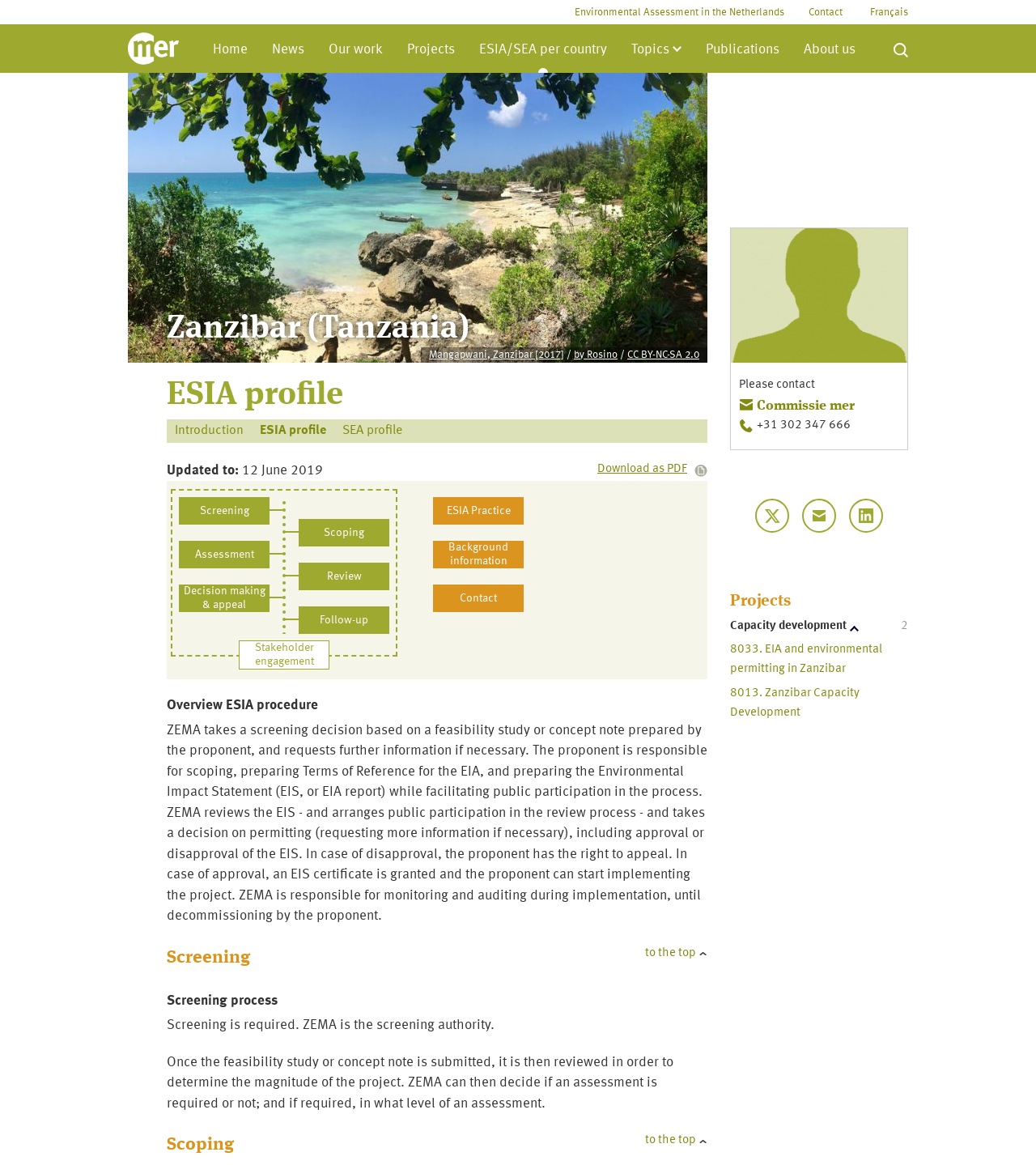What is the country associated with the ESIA profile?
Respond to the question with a single word or phrase according to the image.

Tanzania